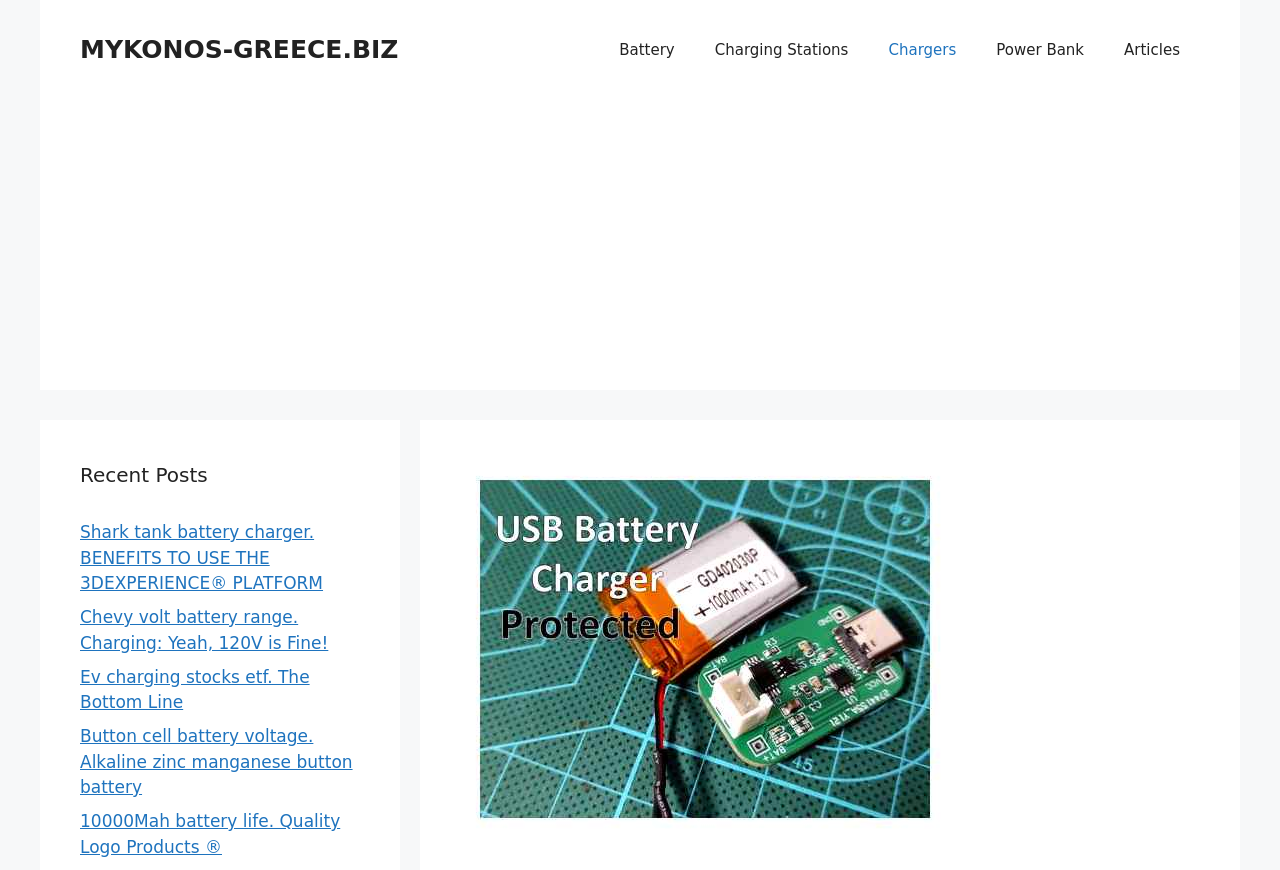Answer in one word or a short phrase: 
How many navigation links are available?

5